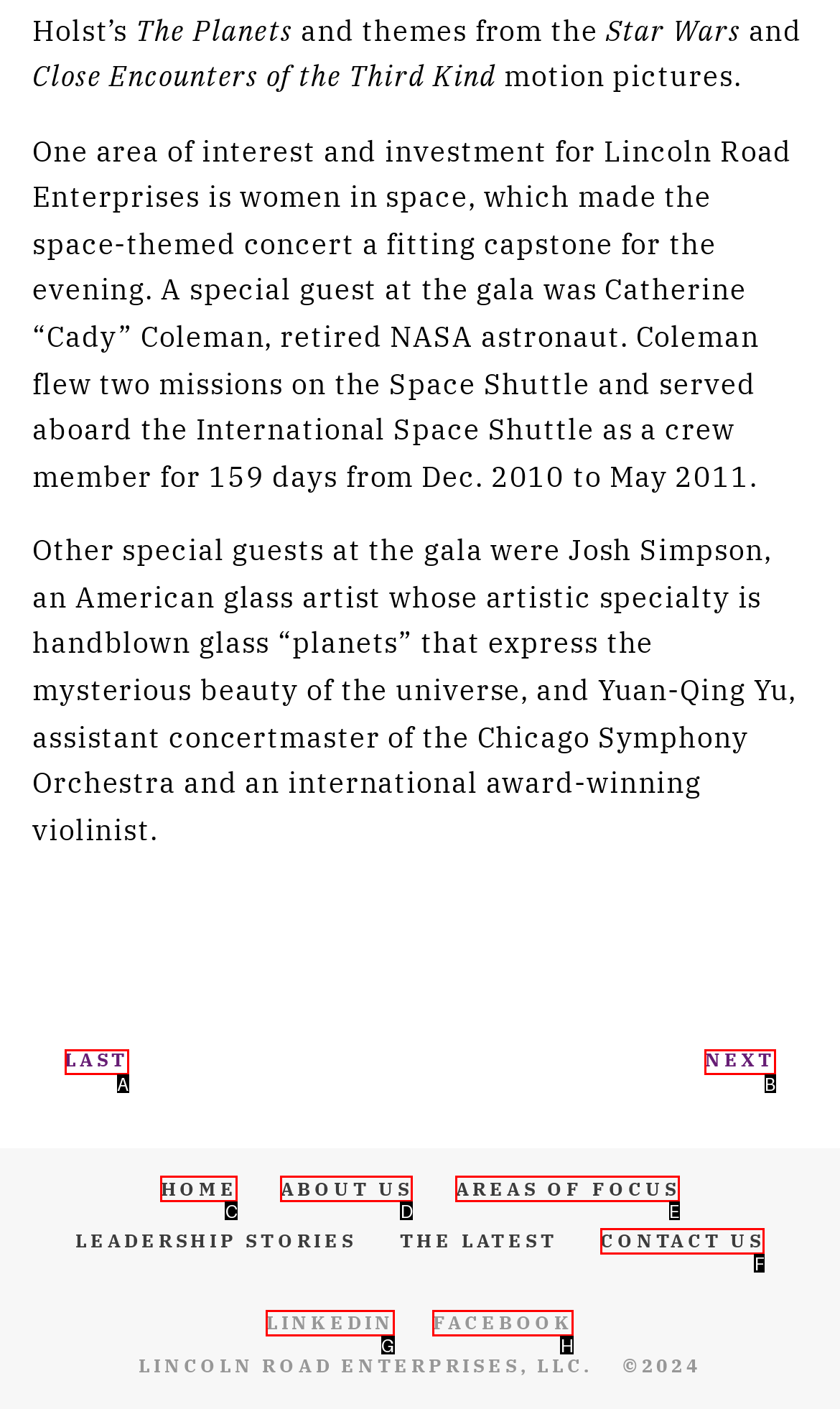Select the HTML element that best fits the description: Areas of Focus
Respond with the letter of the correct option from the choices given.

E